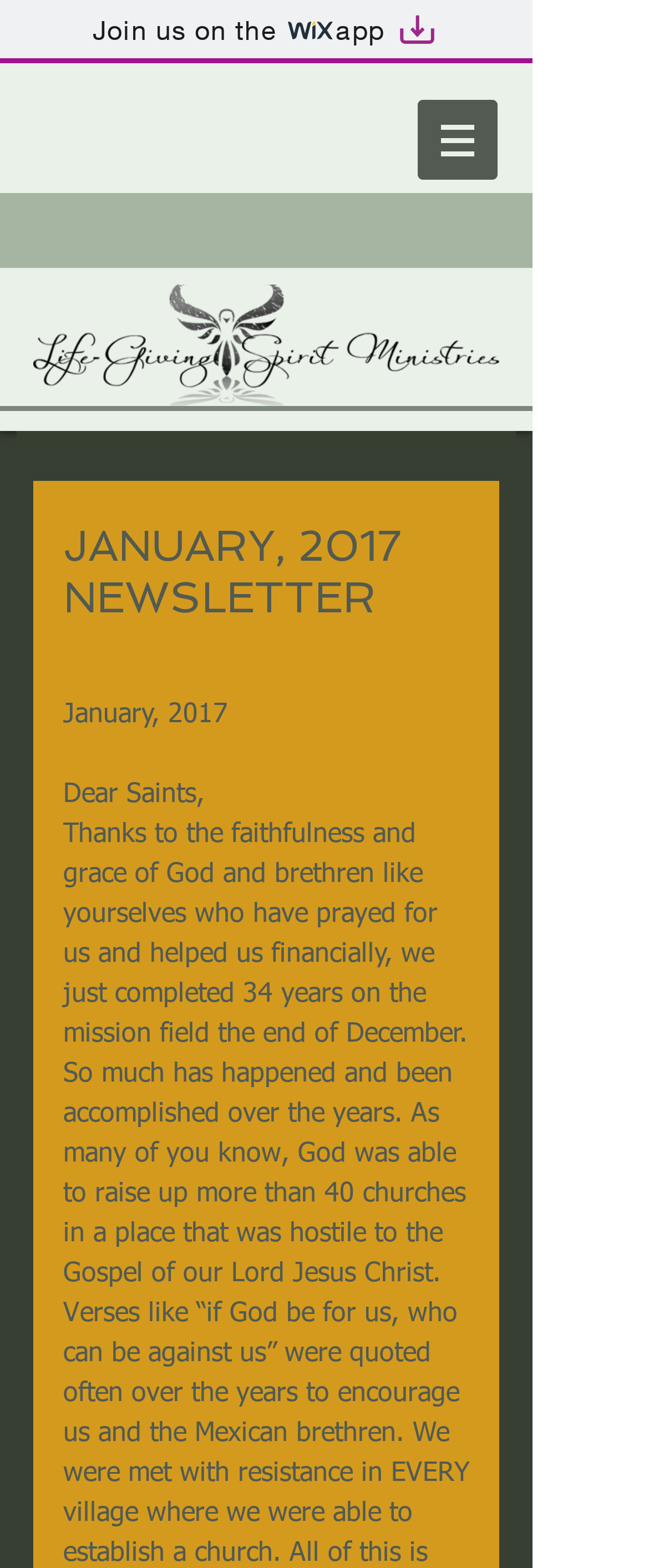Respond to the question below with a single word or phrase:
What is the first word of the newsletter?

January